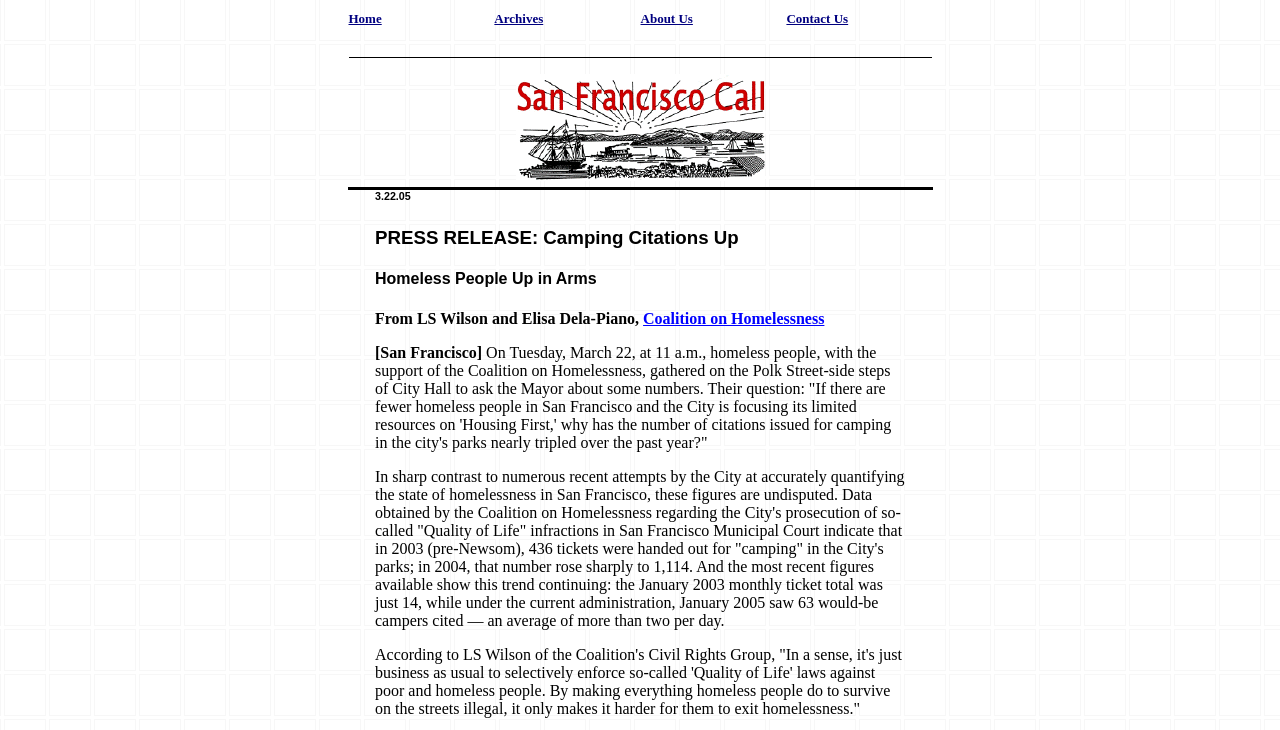Based on the element description Home, identify the bounding box of the UI element in the given webpage screenshot. The coordinates should be in the format (top-left x, top-left y, bottom-right x, bottom-right y) and must be between 0 and 1.

[0.272, 0.015, 0.298, 0.036]